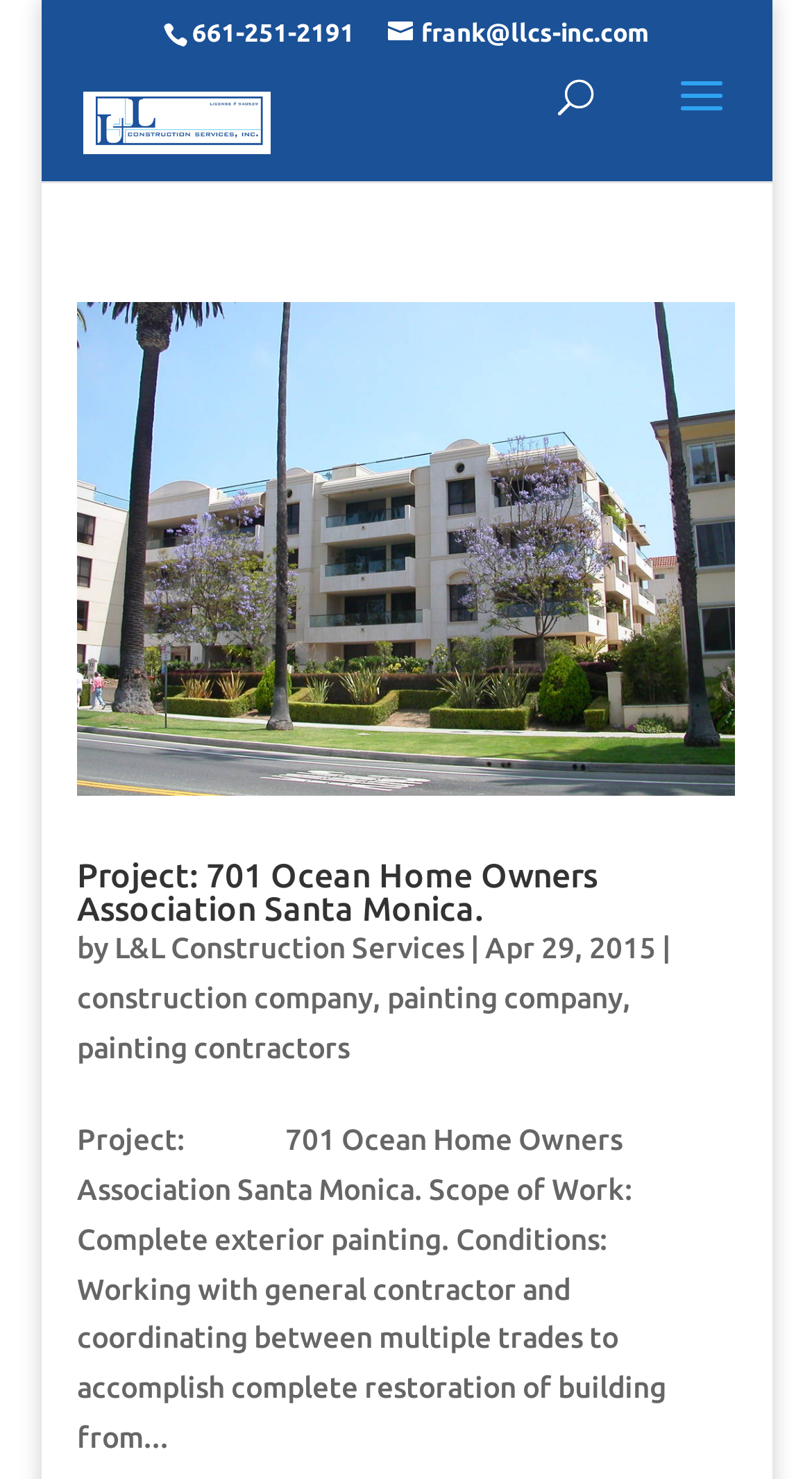Please mark the clickable region by giving the bounding box coordinates needed to complete this instruction: "view project details".

[0.095, 0.204, 0.905, 0.538]